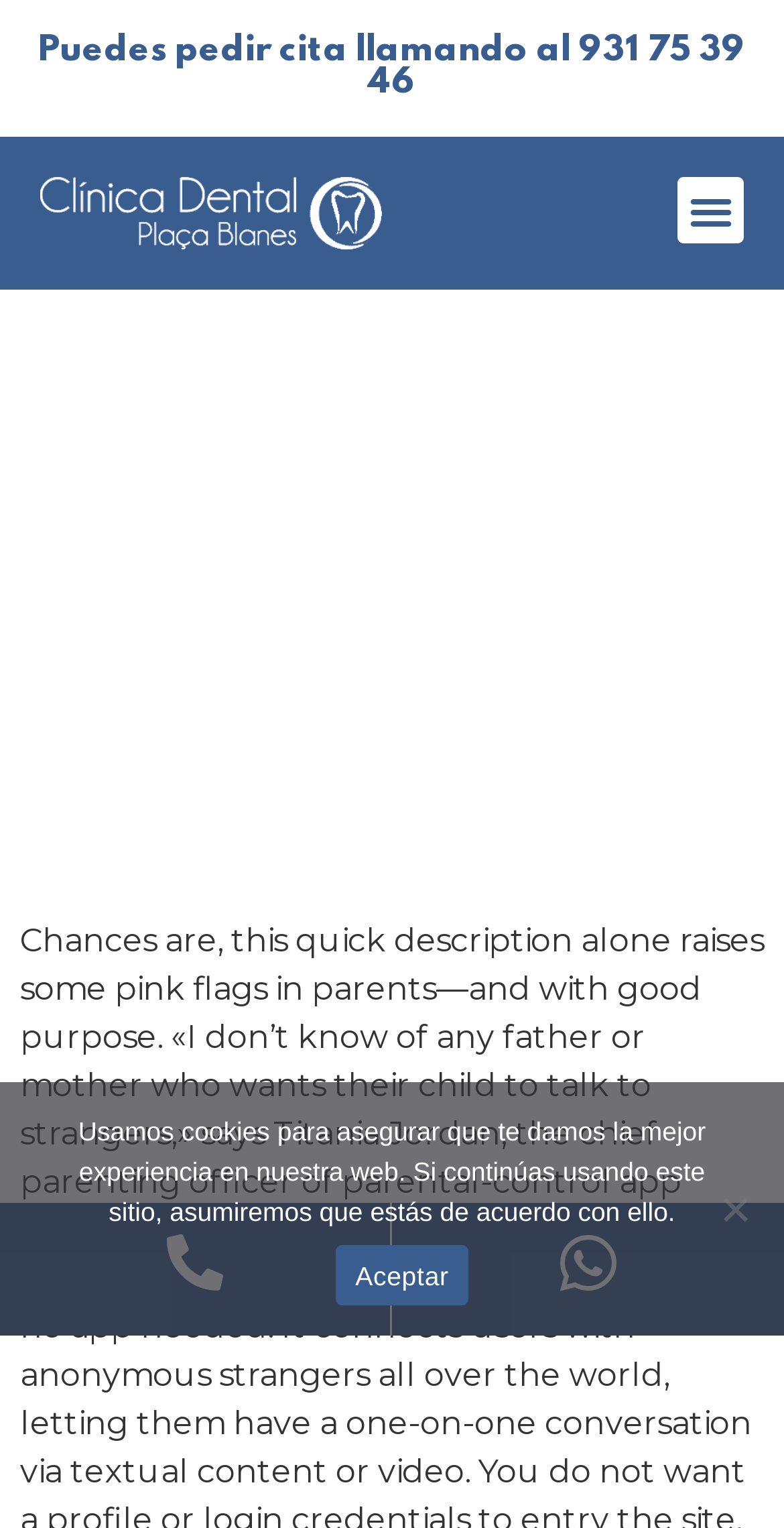Use a single word or phrase to answer the question: What is the purpose of the button at the top right corner?

Alternar menú